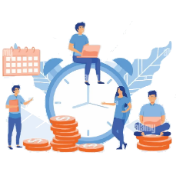What does the calendar icon suggest?
Answer with a single word or phrase, using the screenshot for reference.

Organizing and planning